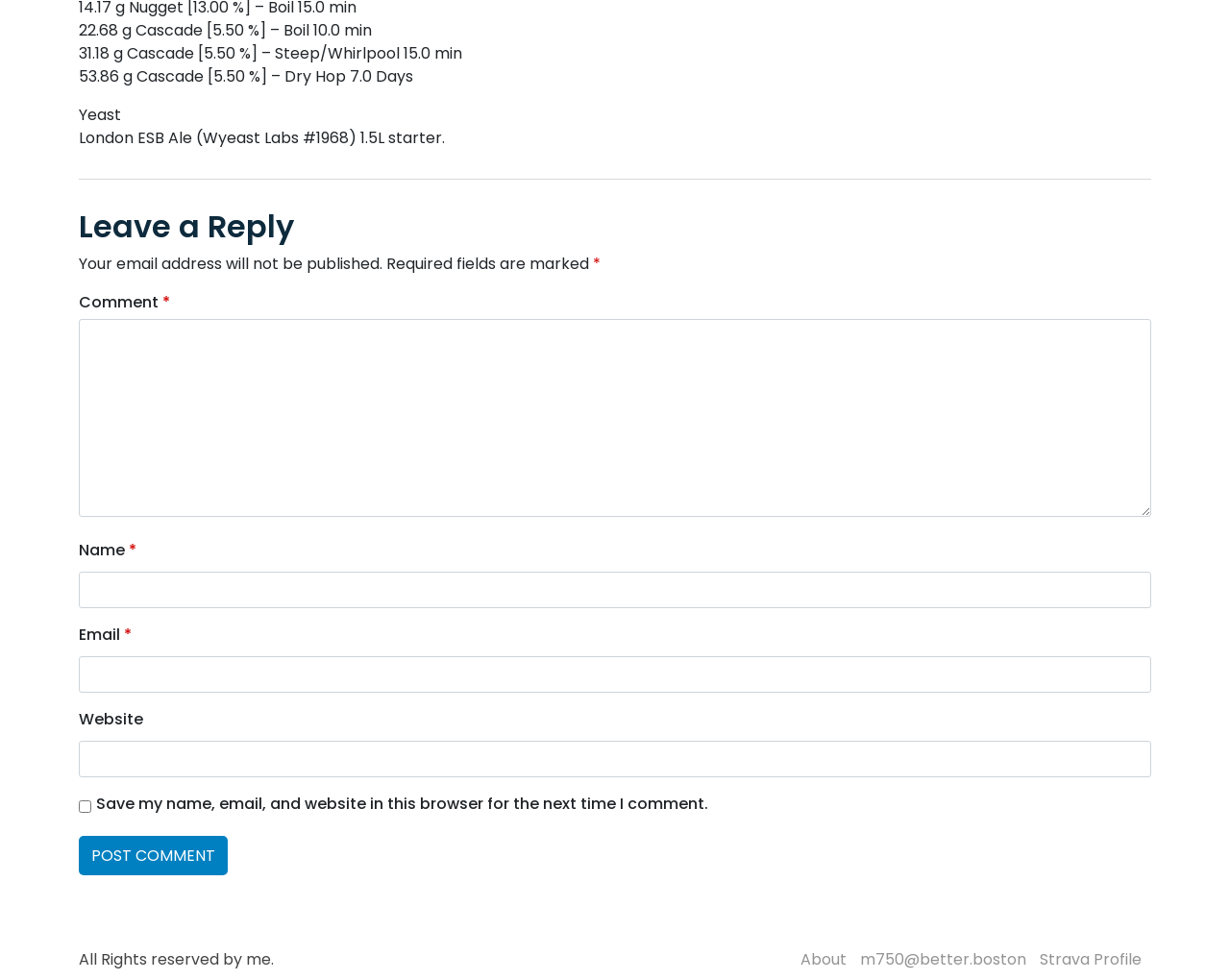Give a short answer to this question using one word or a phrase:
What is the hop schedule for Cascade?

22.68 g, 31.18 g, 53.86 g